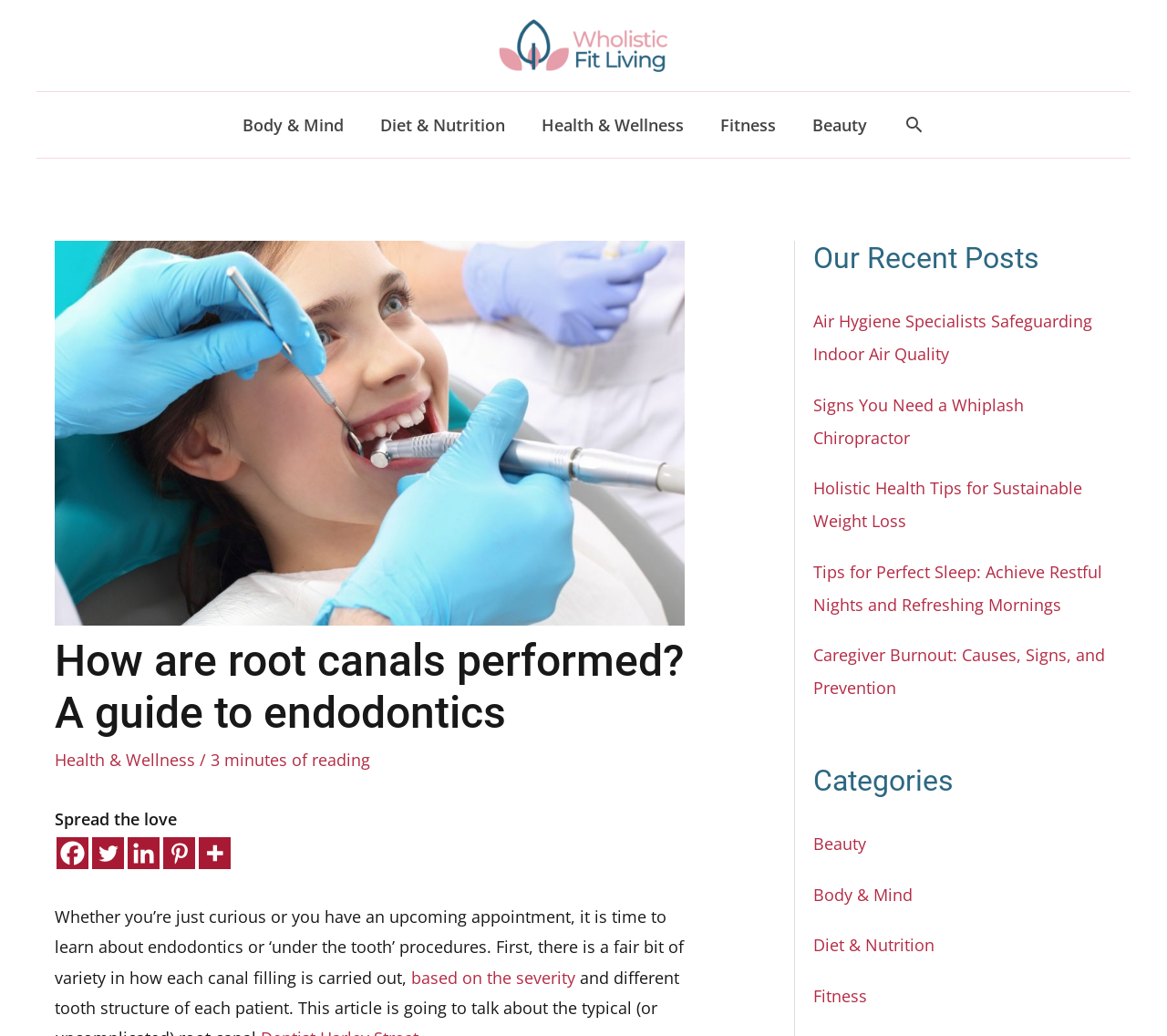Determine the bounding box coordinates of the clickable element to complete this instruction: "Read the article about endodontics". Provide the coordinates in the format of four float numbers between 0 and 1, [left, top, right, bottom].

[0.047, 0.612, 0.587, 0.713]